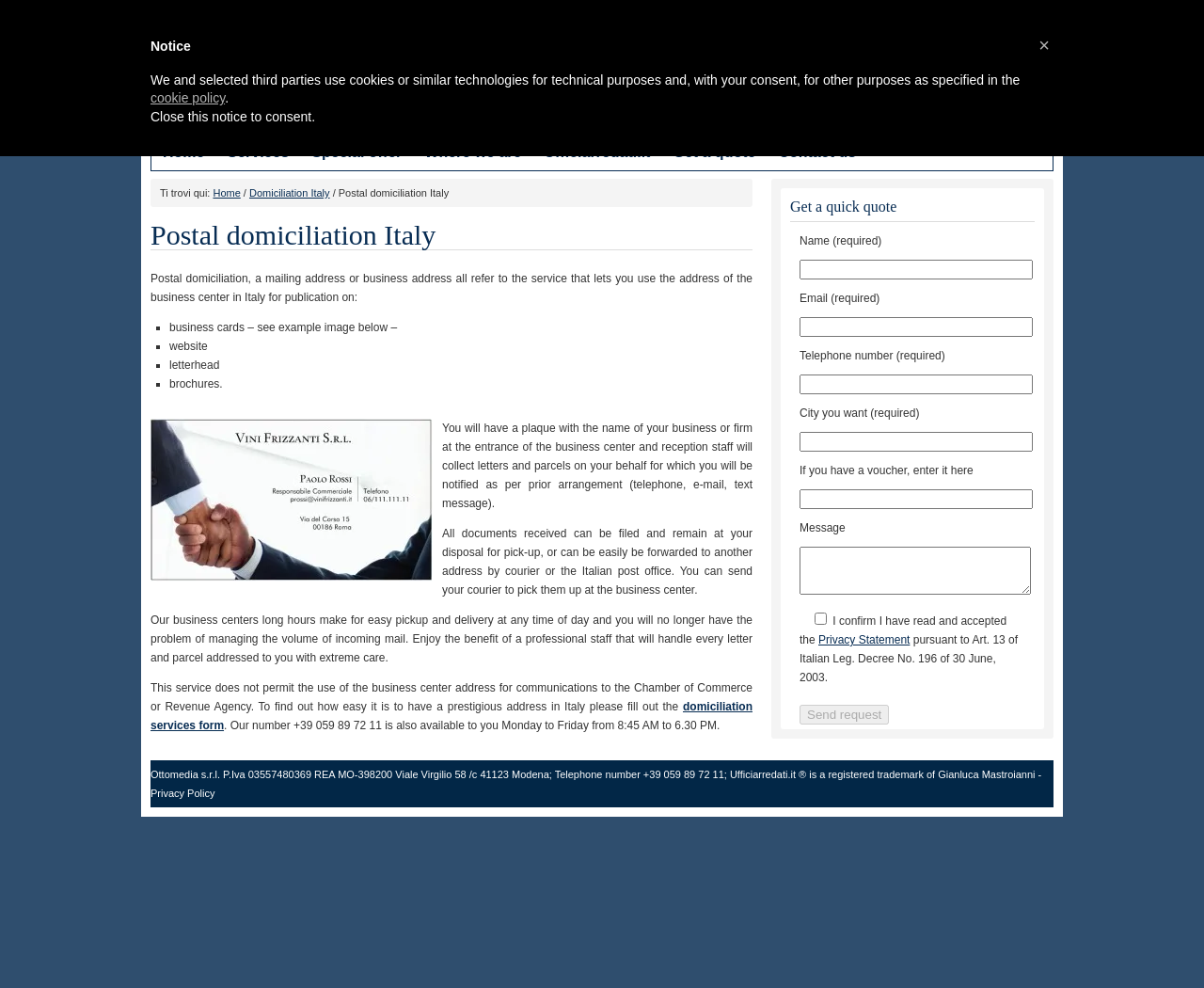Given the element description "Privacy Policy" in the screenshot, predict the bounding box coordinates of that UI element.

[0.125, 0.797, 0.178, 0.809]